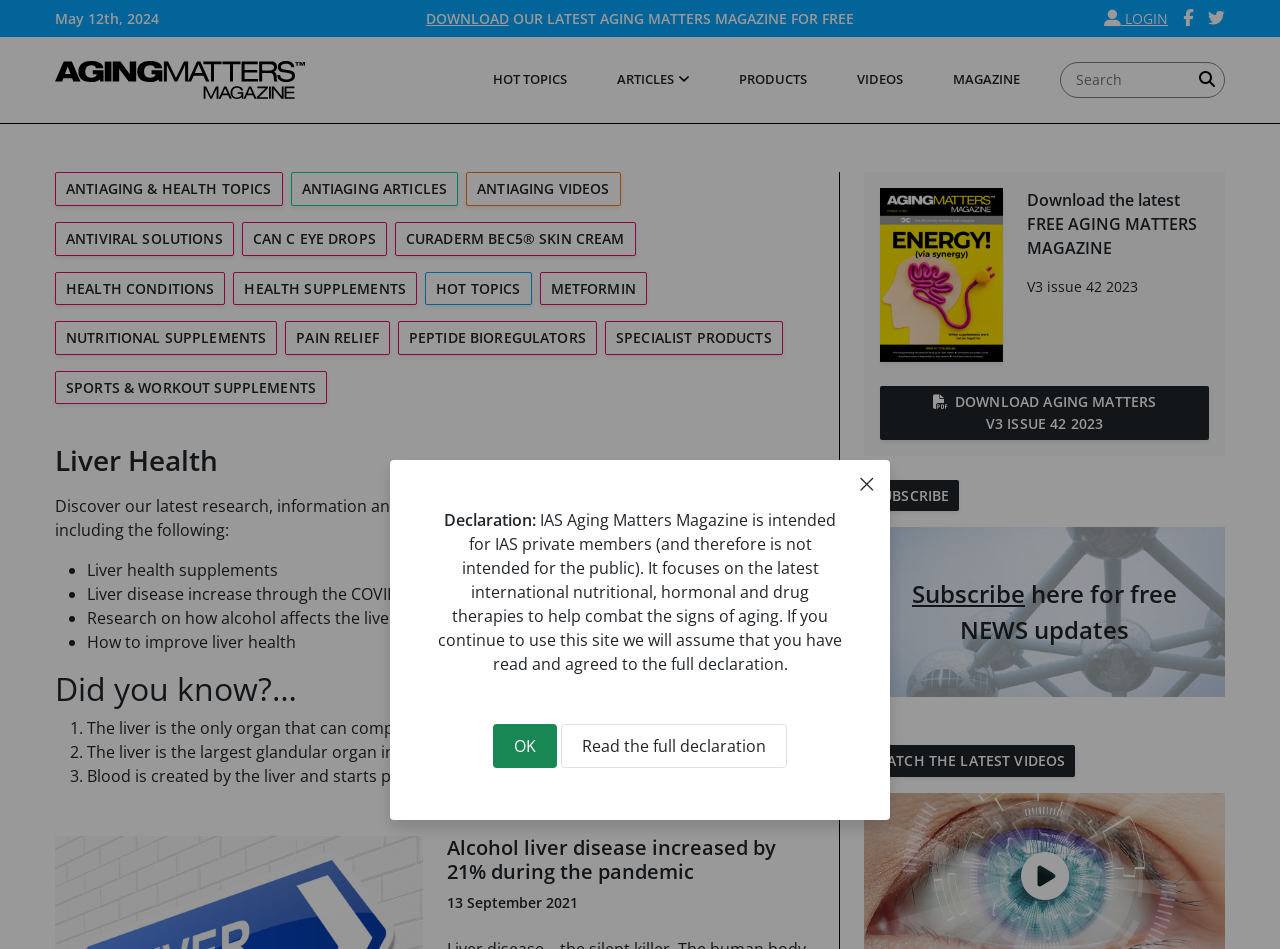Please find the bounding box coordinates for the clickable element needed to perform this instruction: "Download the latest Aging Matters Magazine".

[0.333, 0.009, 0.398, 0.03]